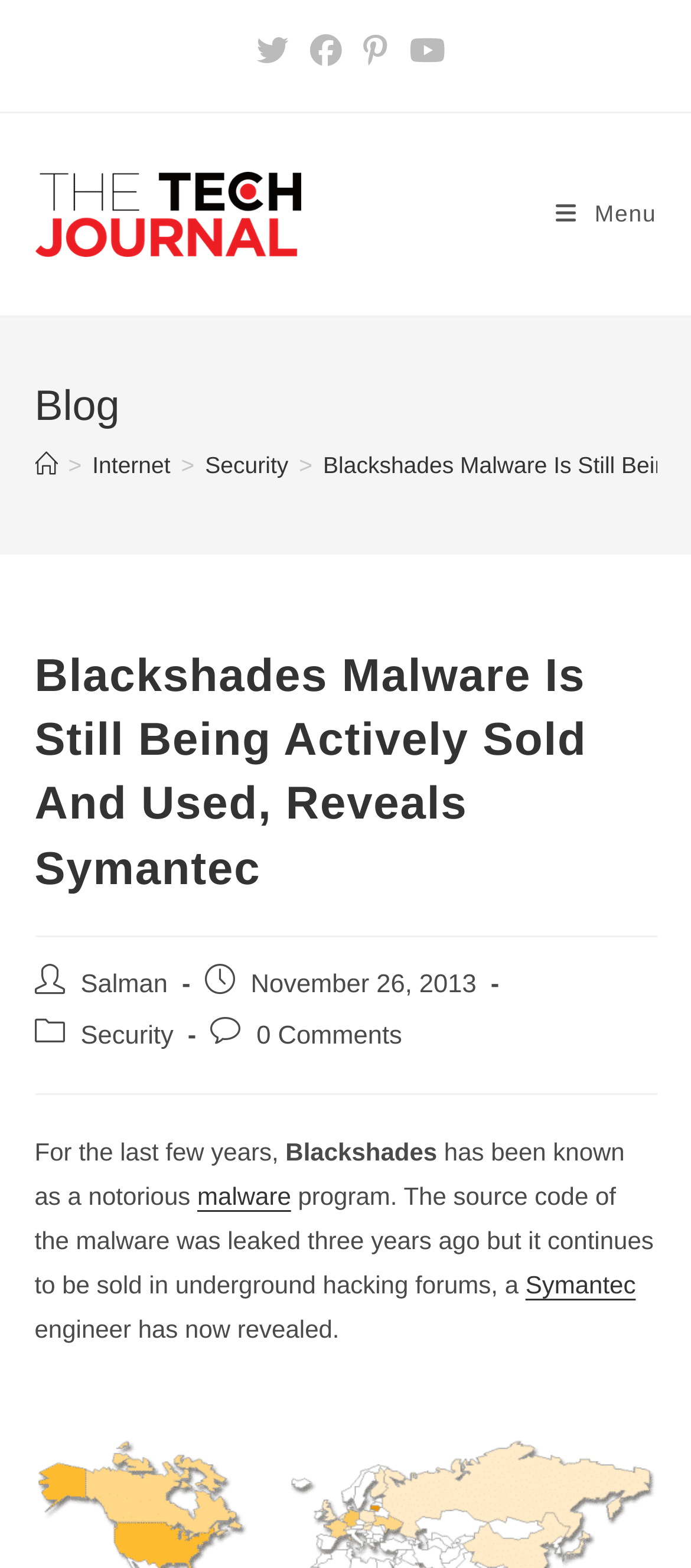Please mark the clickable region by giving the bounding box coordinates needed to complete this instruction: "Read the post by Salman".

[0.117, 0.619, 0.243, 0.637]